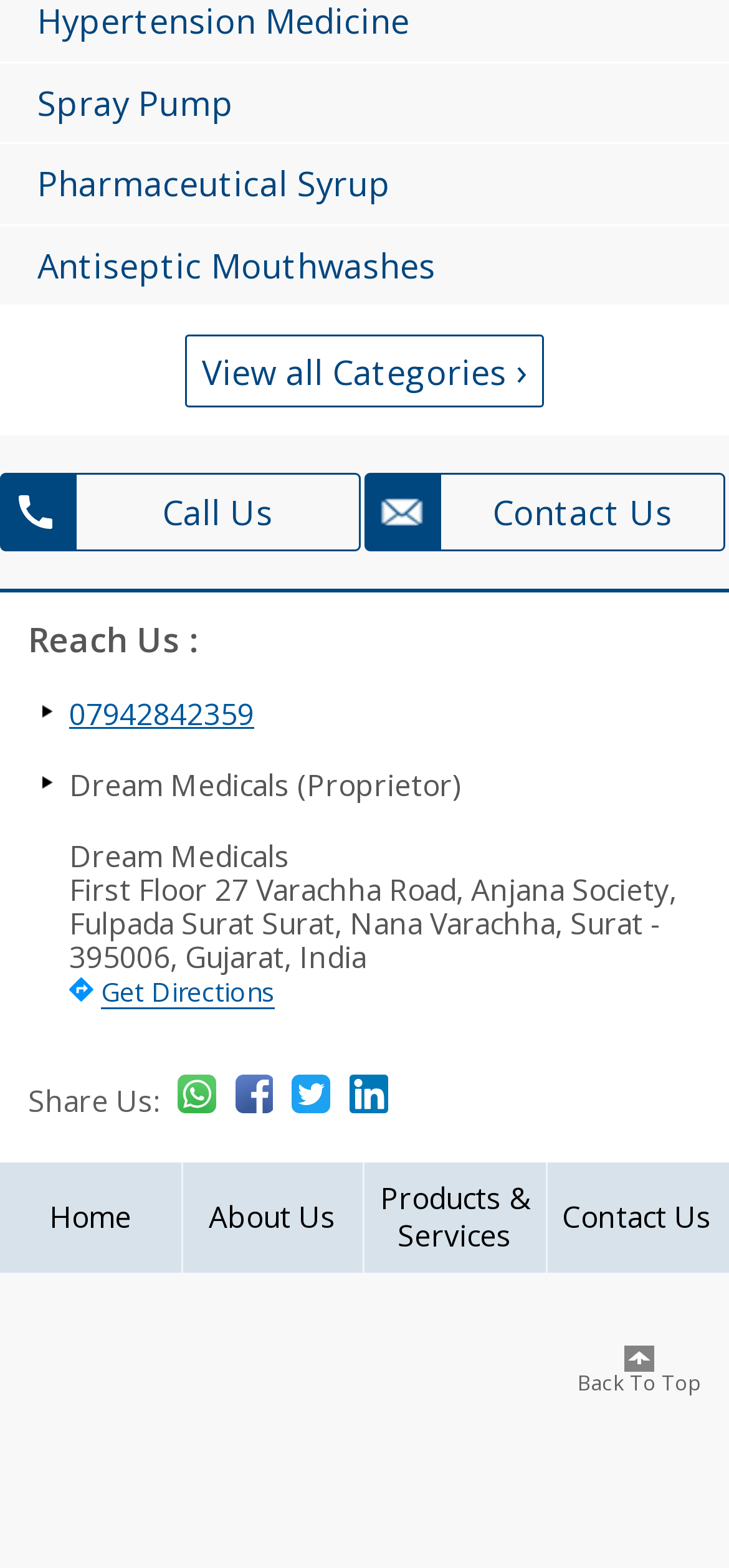Provide the bounding box for the UI element matching this description: "aria-label="mgwong's profile, latest poster"".

None